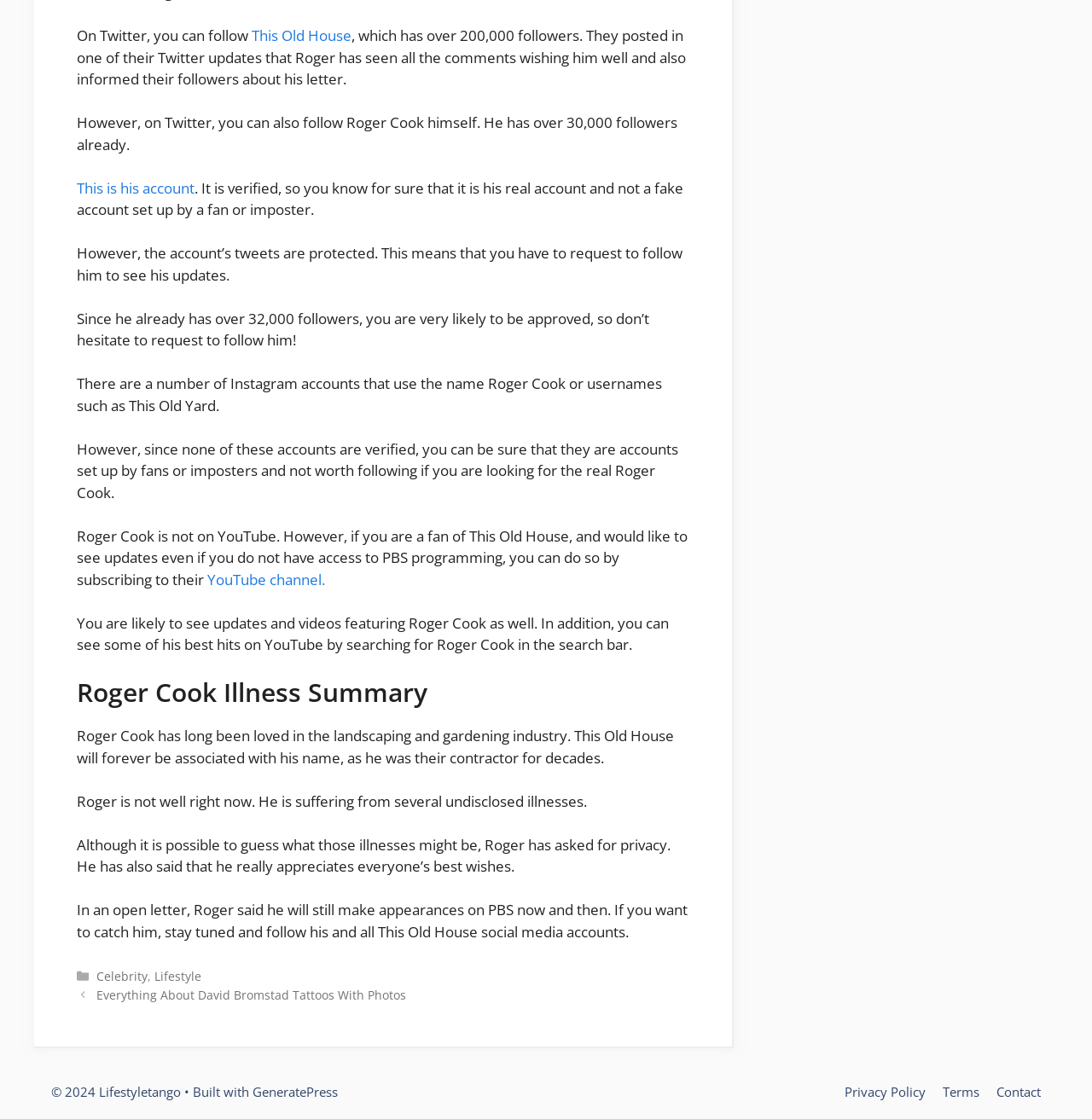Is Roger Cook on YouTube?
Please analyze the image and answer the question with as much detail as possible.

The webpage explicitly states that Roger Cook is not on YouTube, but you can subscribe to the This Old House YouTube channel to see updates and videos featuring him.